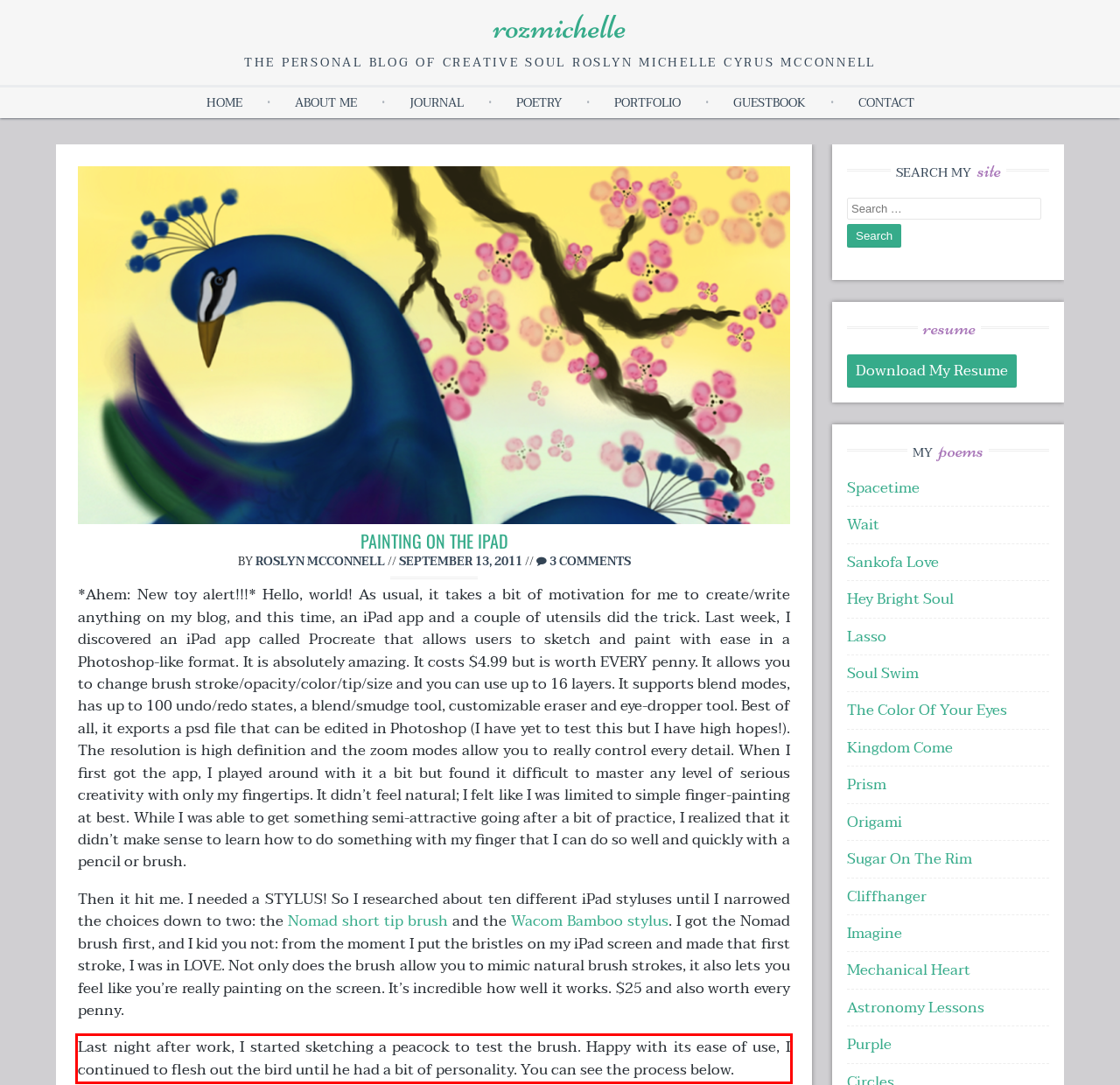Look at the provided screenshot of the webpage and perform OCR on the text within the red bounding box.

Last night after work, I started sketching a peacock to test the brush. Happy with its ease of use, I continued to flesh out the bird until he had a bit of personality. You can see the process below.